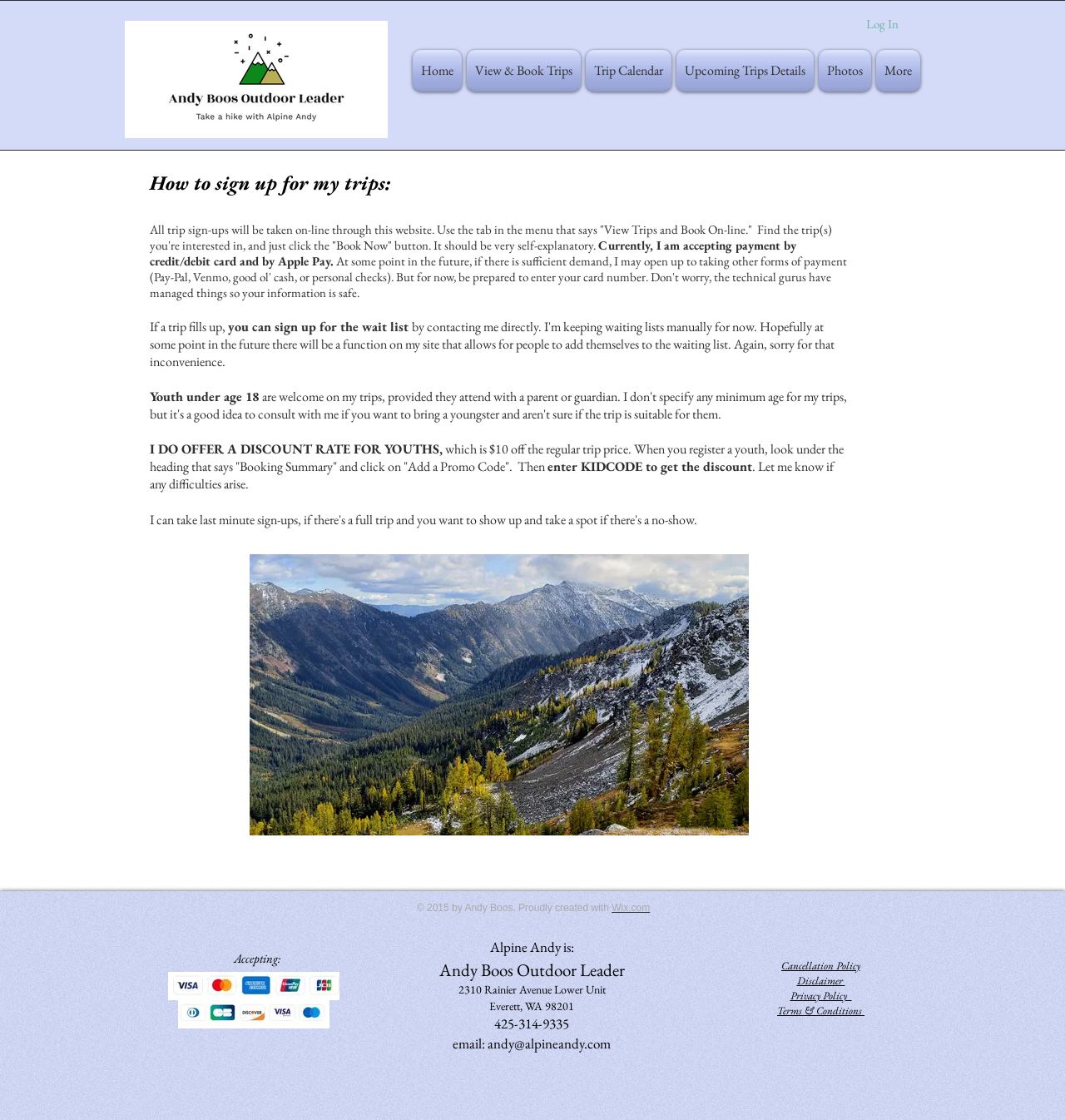Locate the bounding box coordinates of the clickable region to complete the following instruction: "Contact Andy Boos."

[0.458, 0.923, 0.573, 0.94]